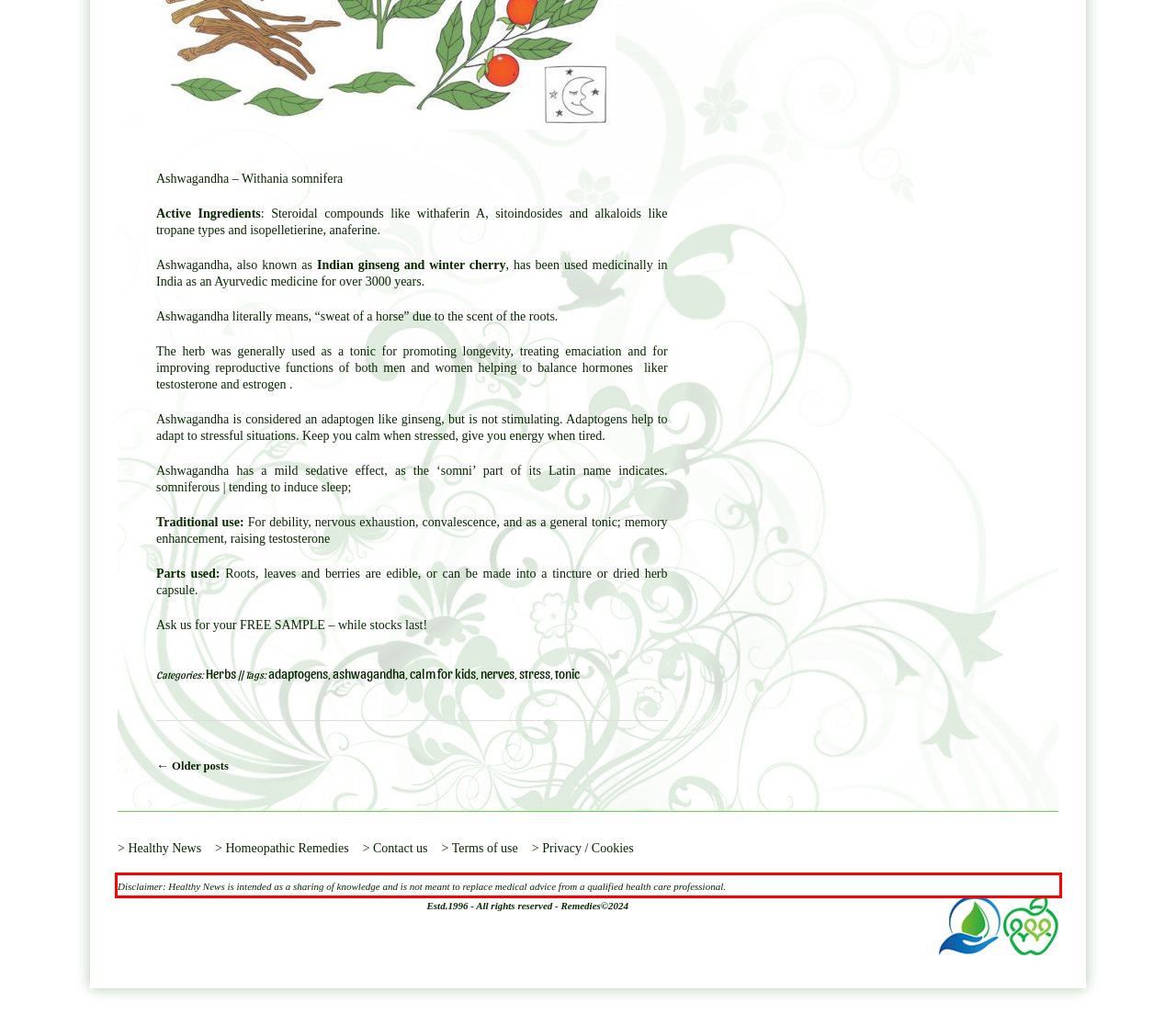From the provided screenshot, extract the text content that is enclosed within the red bounding box.

Disclaimer: Healthy News is intended as a sharing of knowledge and is not meant to replace medical advice from a qualified health care professional.